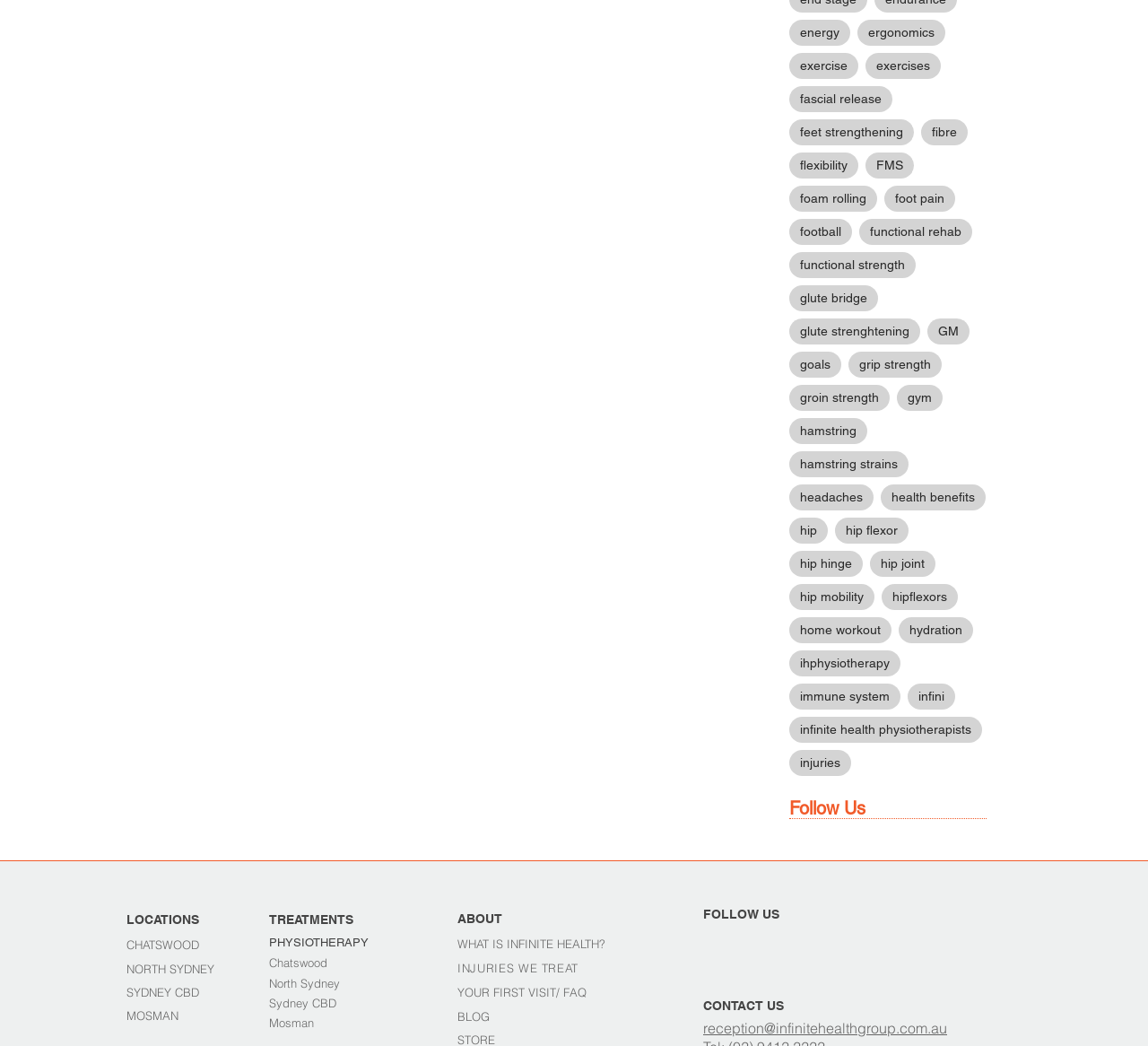How many social media platforms are listed? Look at the image and give a one-word or short phrase answer.

5